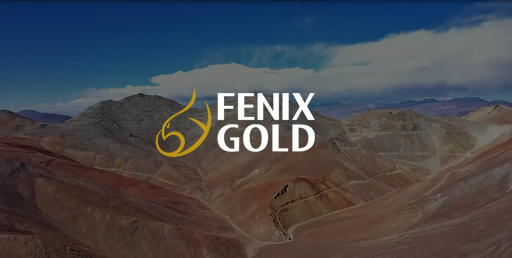What is the industry focus of Fenix Gold?
Offer a detailed and full explanation in response to the question.

The scenic beauty of the Fenix Gold mine area, as depicted in the image, reflects the company's focus on metallurgy and processing within the mining sector, particularly in relation to gold extraction.